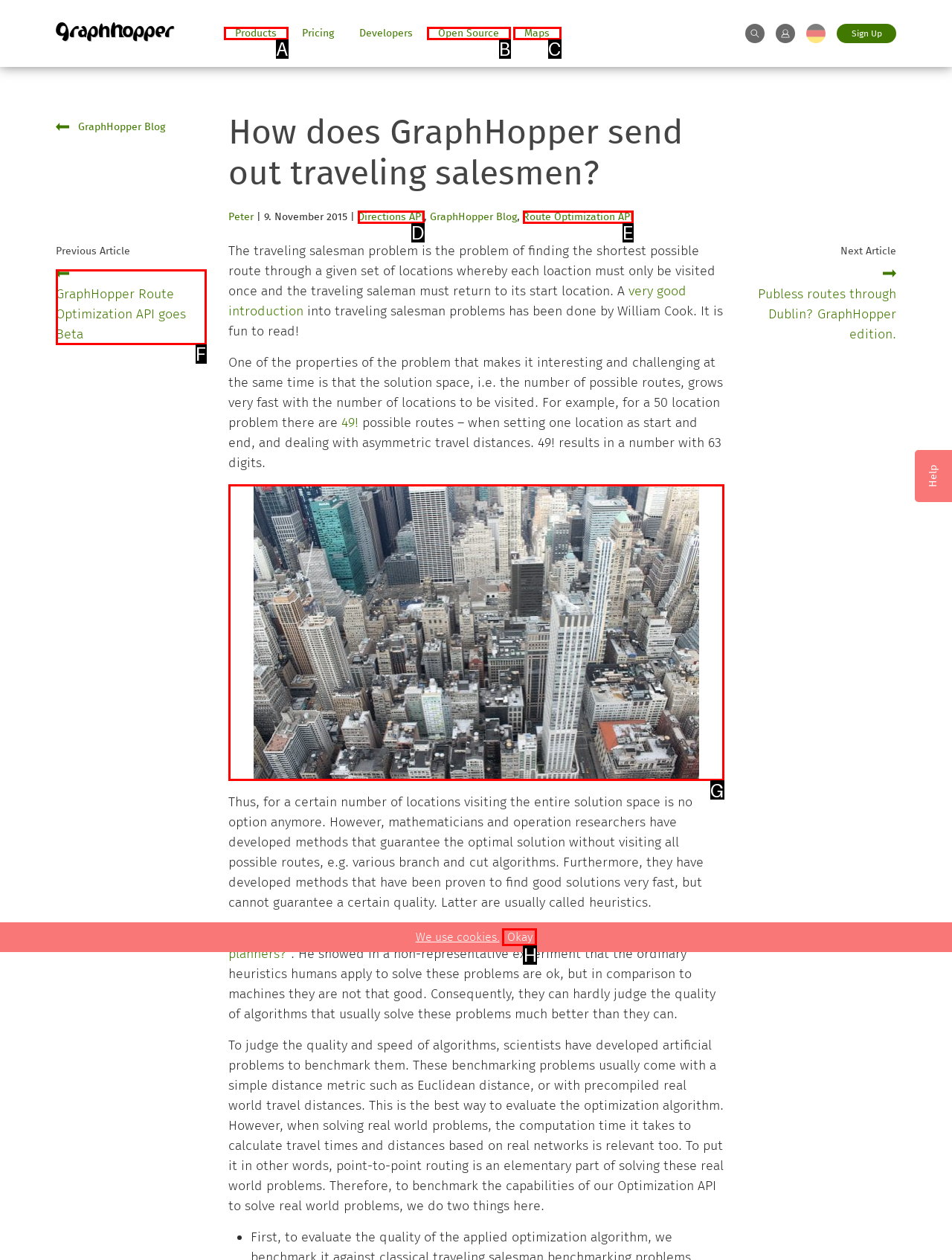Pick the HTML element that corresponds to the description: Route Optimization API
Answer with the letter of the correct option from the given choices directly.

E